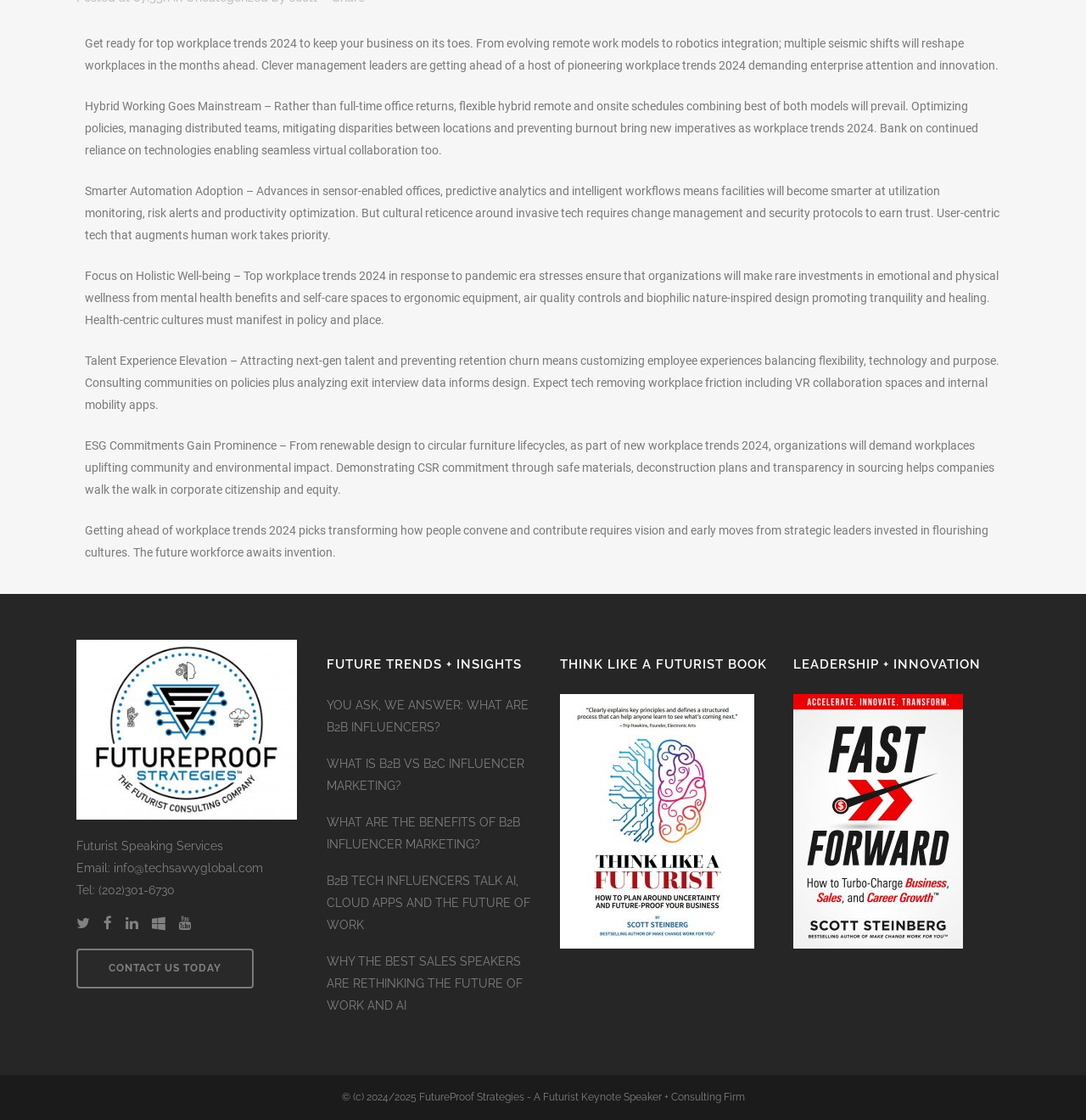What is the vertical position of the link 'YOU ASK, WE ANSWER: WHAT ARE B2B INFLUENCERS?'?
Kindly answer the question with as much detail as you can.

By comparing the y1 and y2 coordinates of the two links, I can see that the link 'YOU ASK, WE ANSWER: WHAT ARE B2B INFLUENCERS?' has a smaller y1 and y2 value than the link 'WHAT IS B2B VS B2C INFLUENCER MARKETING?', indicating that it is located above it vertically.